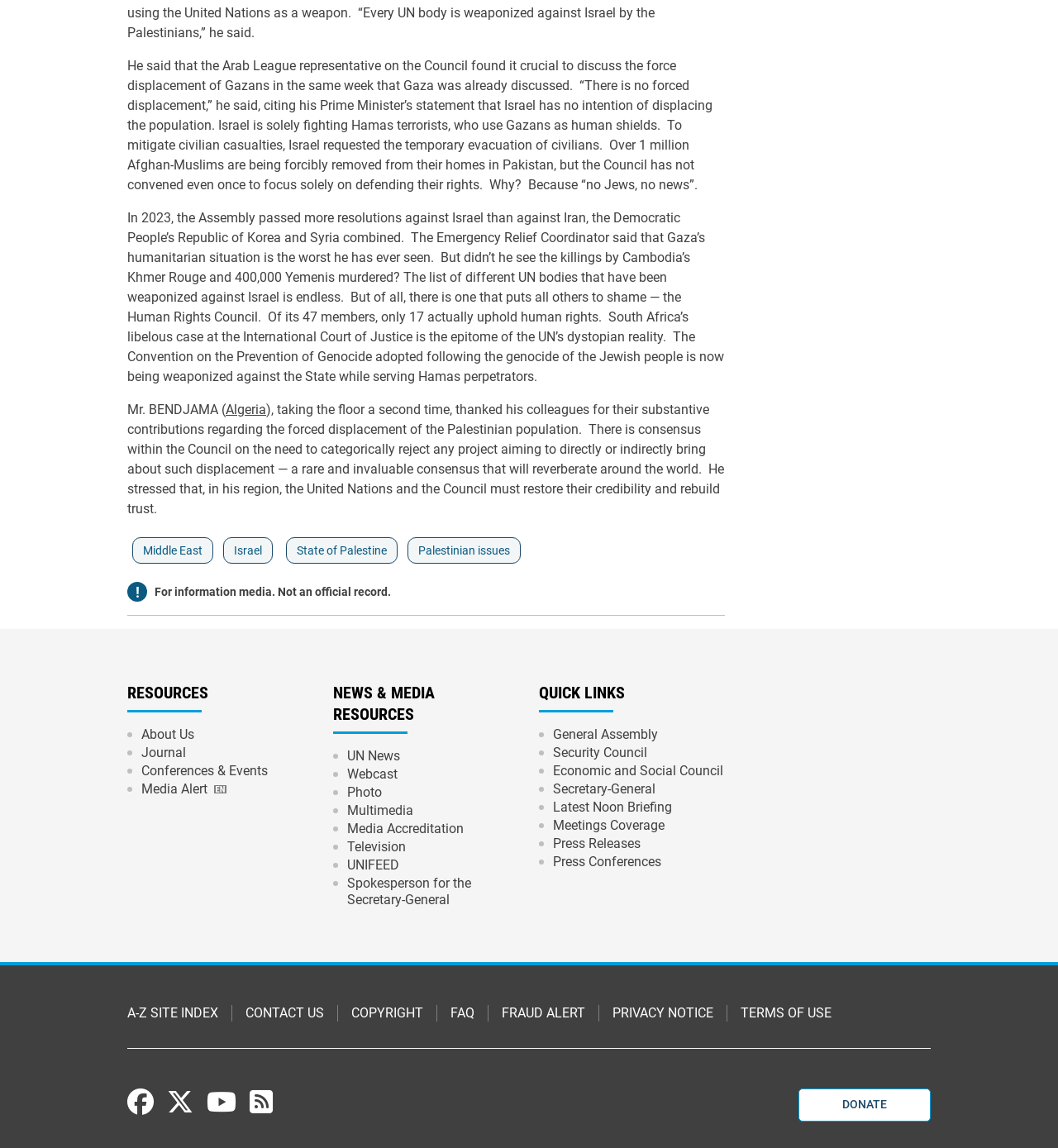Please analyze the image and give a detailed answer to the question:
What is the tone of the second paragraph?

The second paragraph is critical of the UN's treatment of Israel, citing biased resolutions and the weaponization of UN bodies against Israel, which suggests a critical tone.